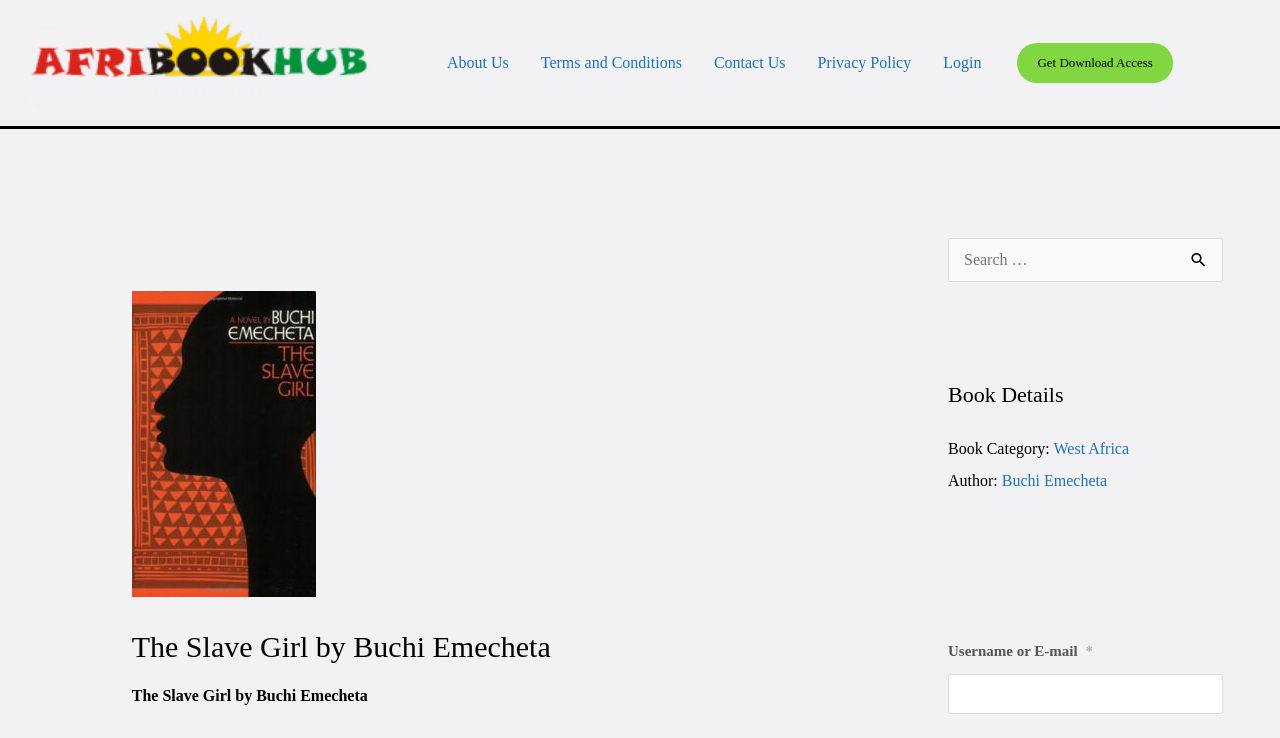Please find the bounding box coordinates (top-left x, top-left y, bottom-right x, bottom-right y) in the screenshot for the UI element described as follows: name="username-15409"

[0.741, 0.913, 0.955, 0.967]